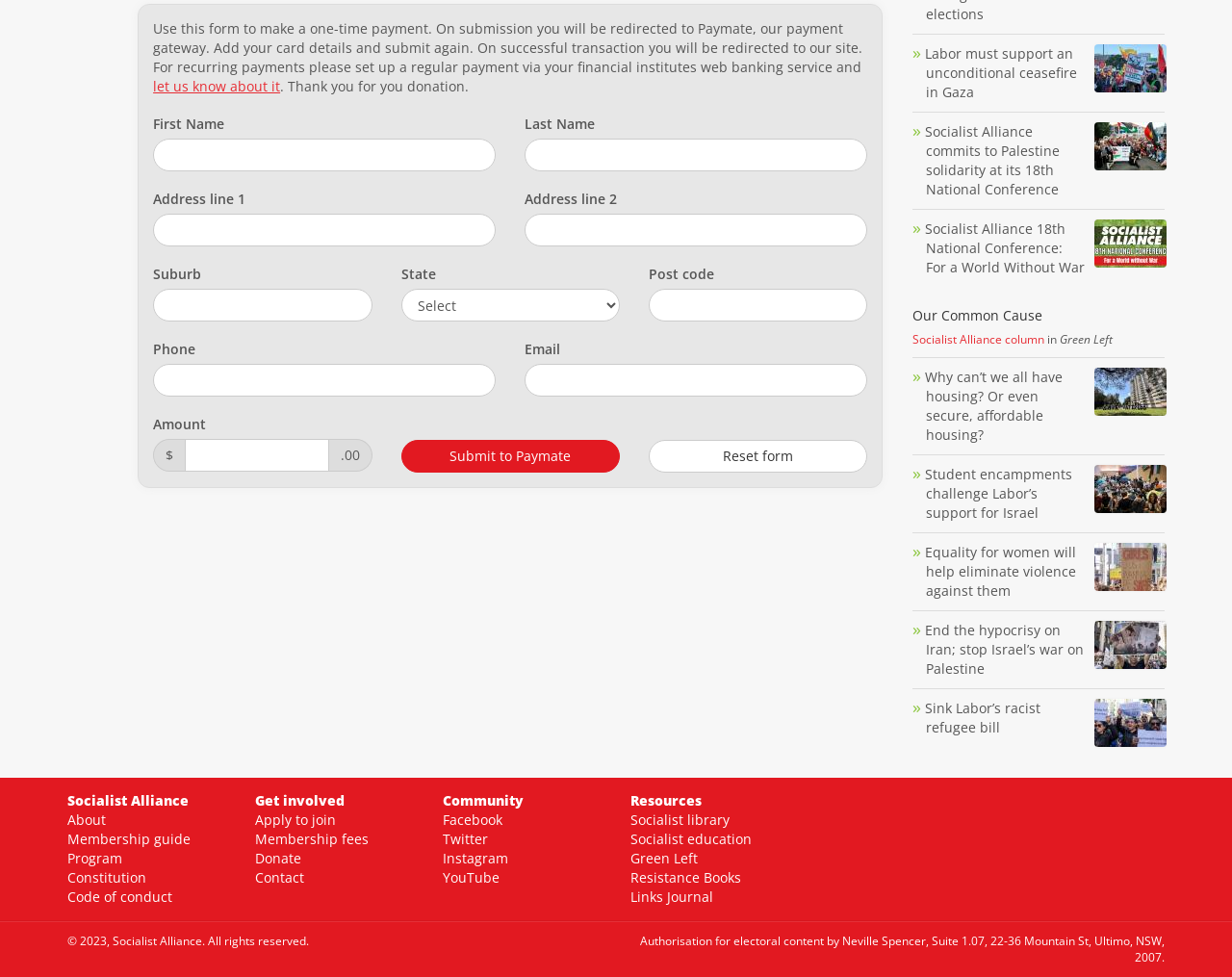What is the minimum amount that can be donated?
Provide a well-explained and detailed answer to the question.

The spinbutton field for the Amount has a valuemin of 0, which suggests that the minimum amount that can be donated is 0, or in other words, there is no minimum amount required.